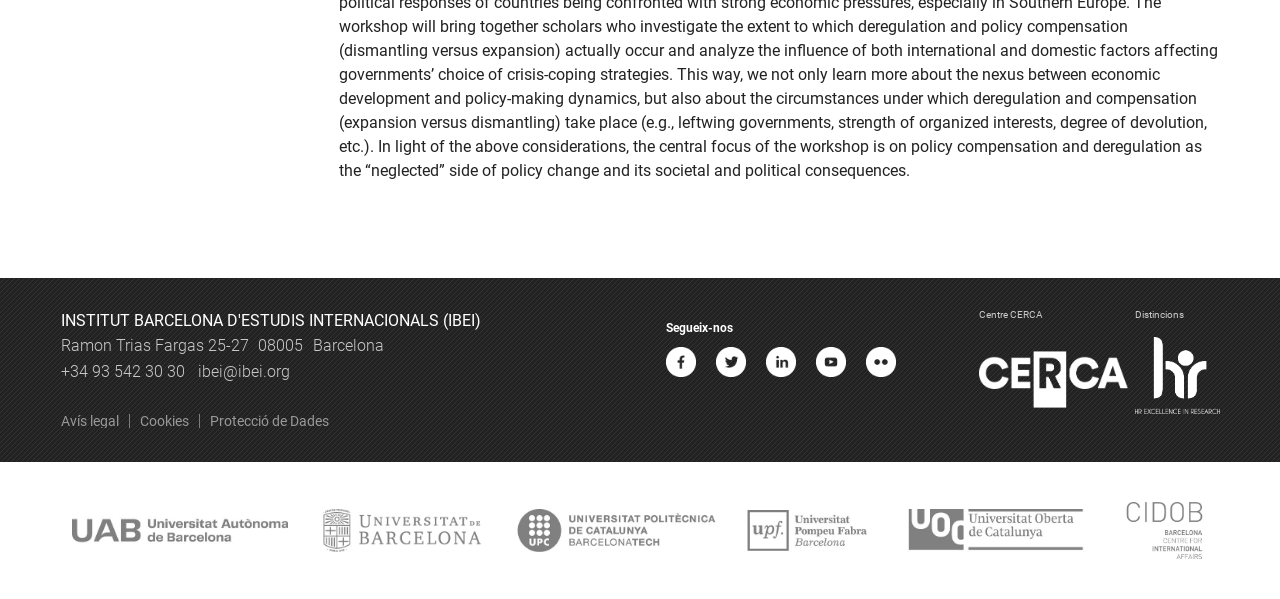Respond to the question below with a single word or phrase:
What social media platforms are available?

Facebook, Twitter, Linkedin, YouTube, Flickr